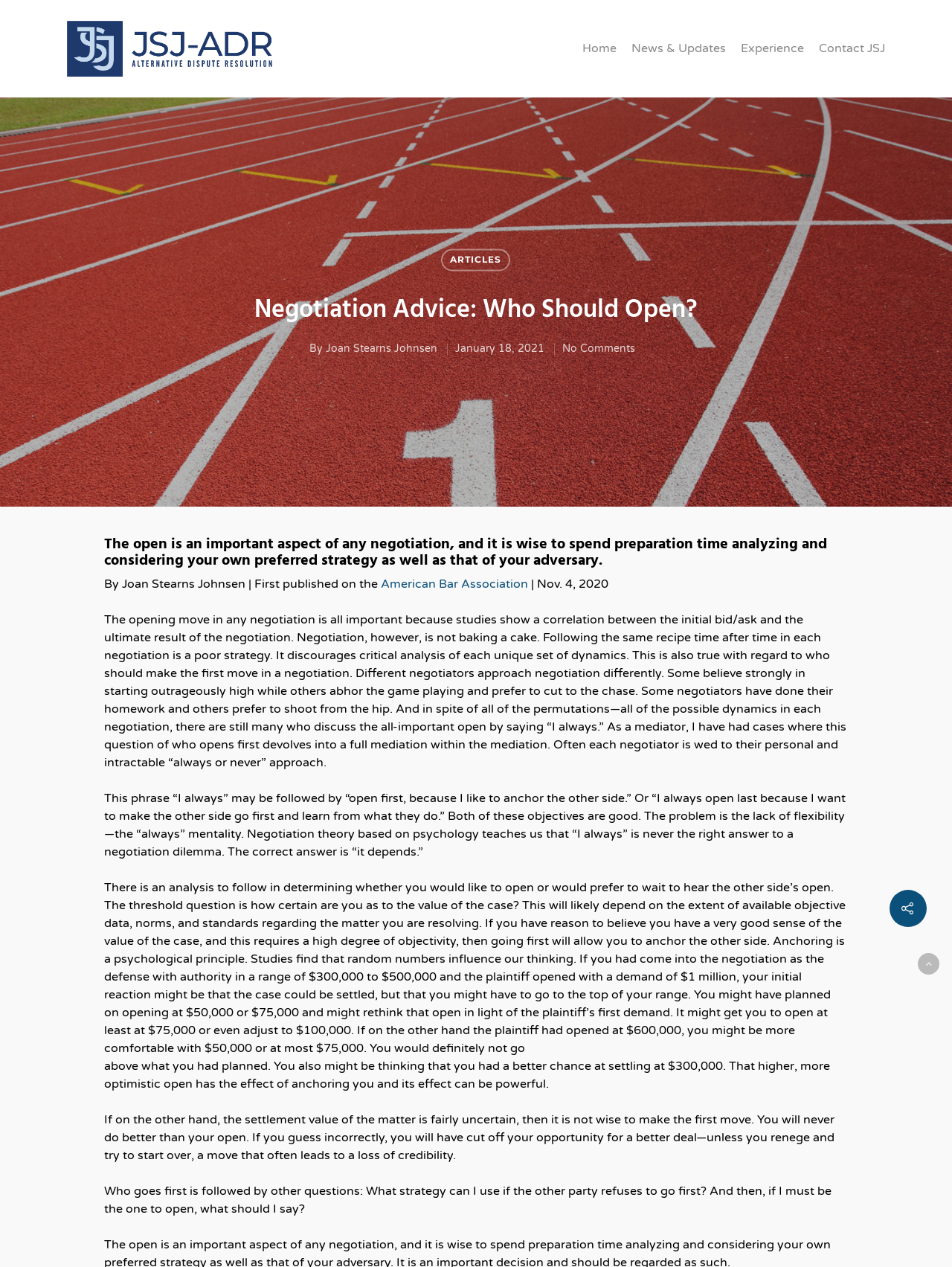Please locate the clickable area by providing the bounding box coordinates to follow this instruction: "Visit the American Bar Association website".

[0.4, 0.455, 0.555, 0.467]